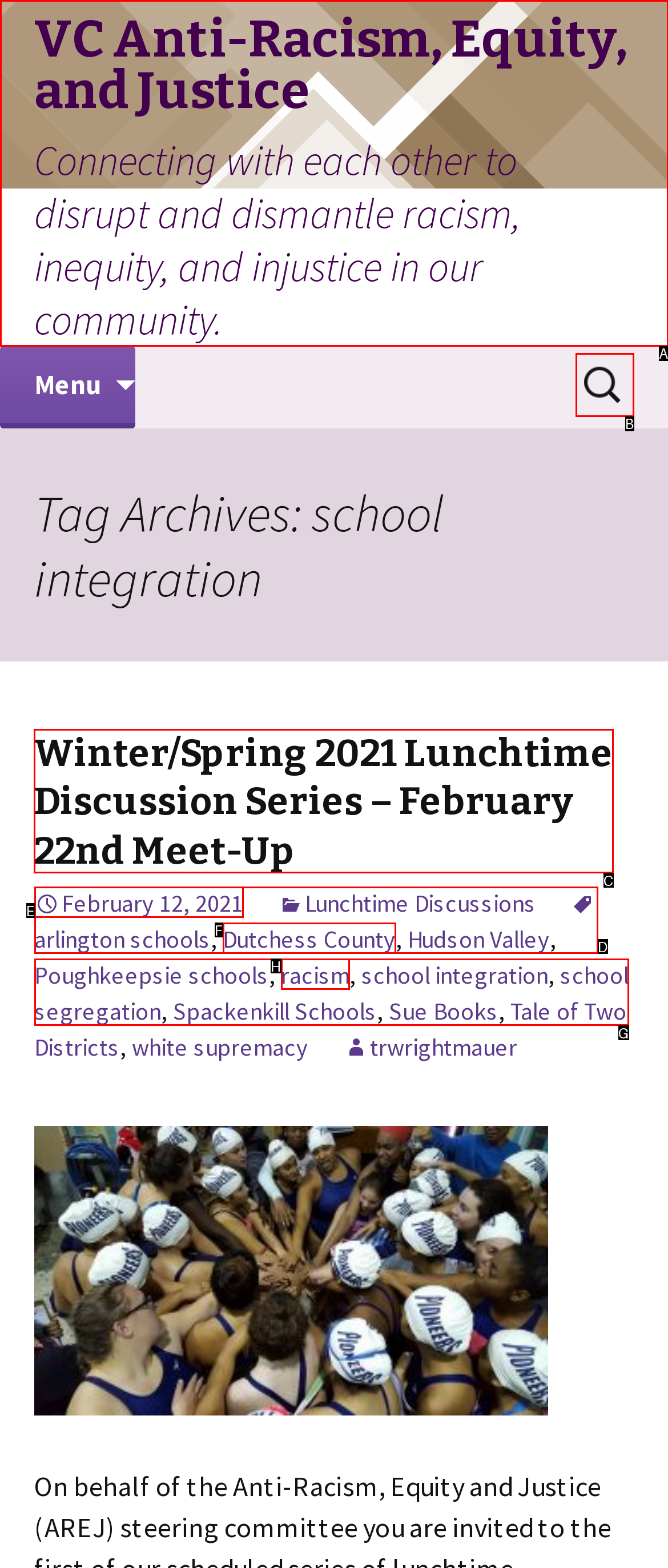Select the appropriate HTML element to click on to finish the task: Read the article about Winter/Spring 2021 Lunchtime Discussion Series.
Answer with the letter corresponding to the selected option.

C